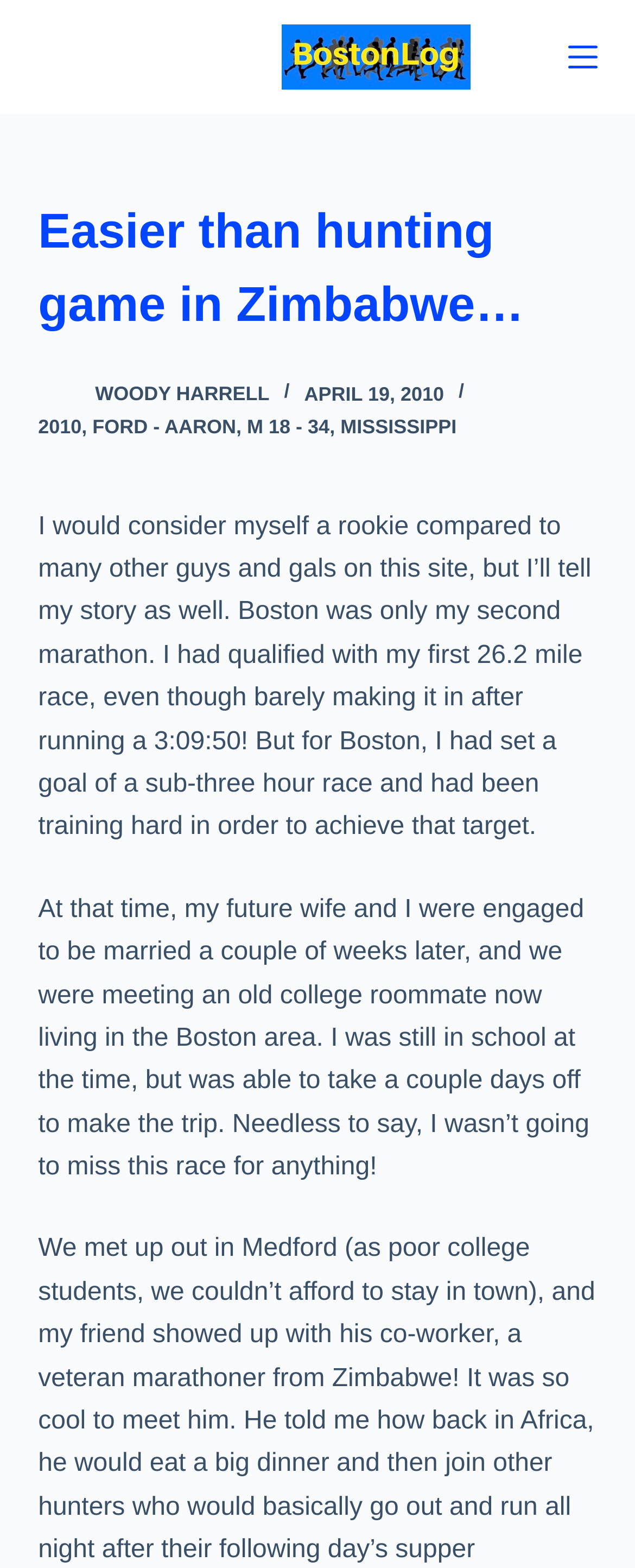Please give the bounding box coordinates of the area that should be clicked to fulfill the following instruction: "Click the 'Menu' button". The coordinates should be in the format of four float numbers from 0 to 1, i.e., [left, top, right, bottom].

[0.894, 0.027, 0.94, 0.046]